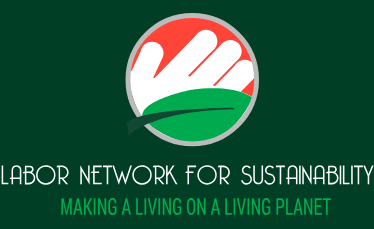Detail every aspect of the image in your description.

The image features the logo of the **Labor Network for Sustainability**, prominently displayed against a deep green background. The logo consists of a circular design featuring a stylized hand in white, symbolizing care and support, alongside a green leaf that represents sustainability and environmental consciousness. Below the logo, the organization's name is written in bold, clear text: "LABOR NETWORK FOR SUSTAINABILITY." Beneath that, the tagline "MAKING A LIVING ON A LIVING PLANET" reinforces the mission of the organization, emphasizing their commitment to integrating labor rights with environmental sustainability. This visual identity encapsulates the group’s focus on advocating for clean energy initiatives and their impact on workers.